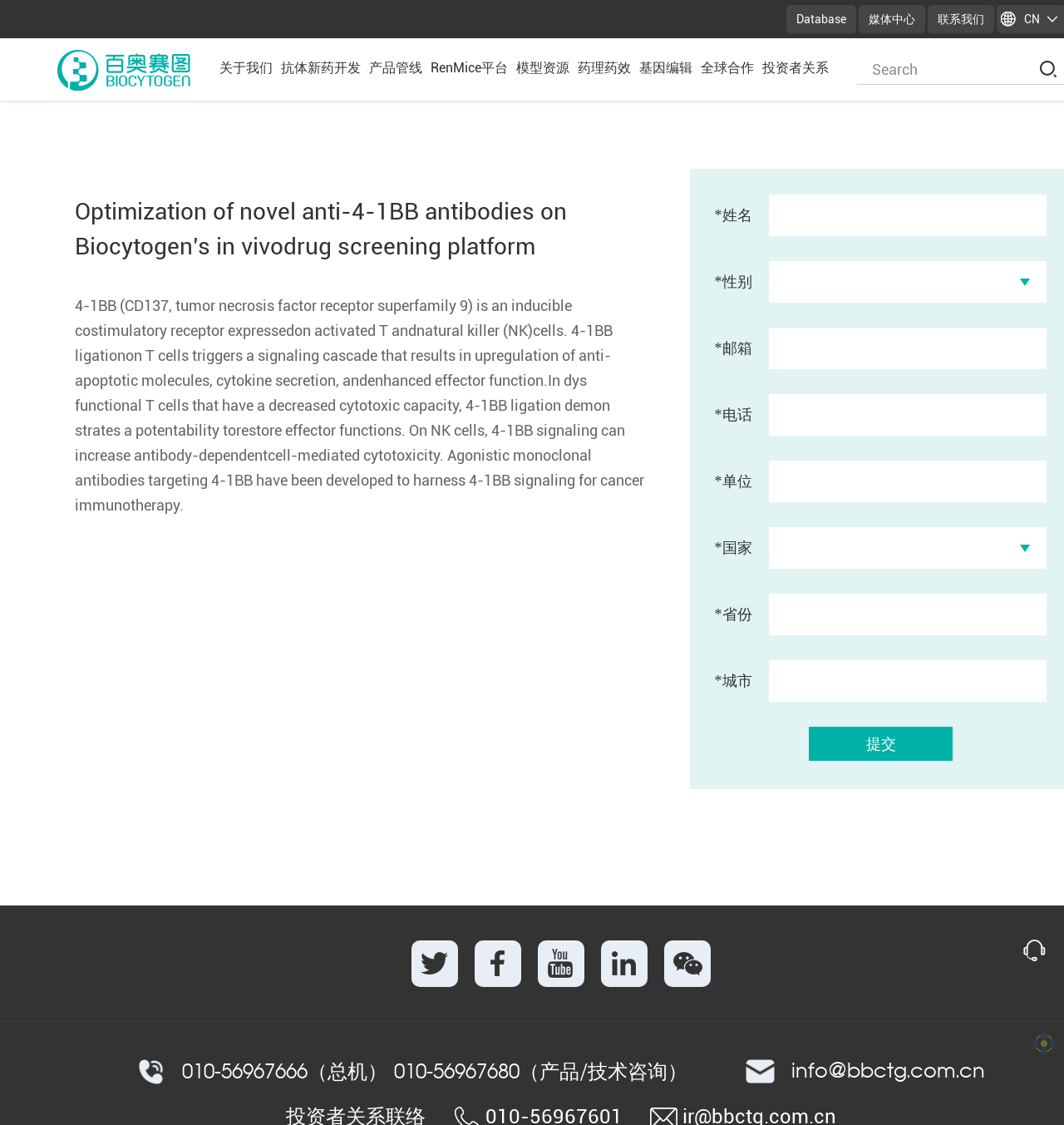What is the phone number of the company?
Using the screenshot, give a one-word or short phrase answer.

010-56967666